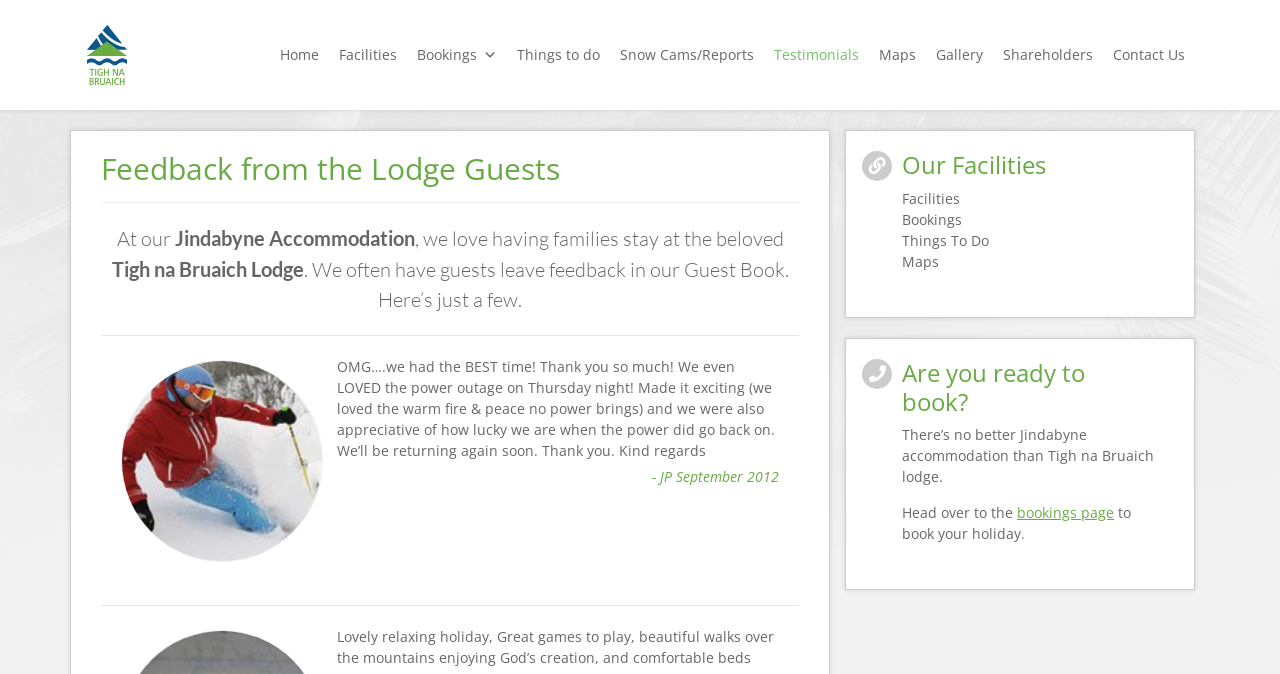Give a one-word or one-phrase response to the question:
What is the tone of the feedback from the lodge guests?

Positive